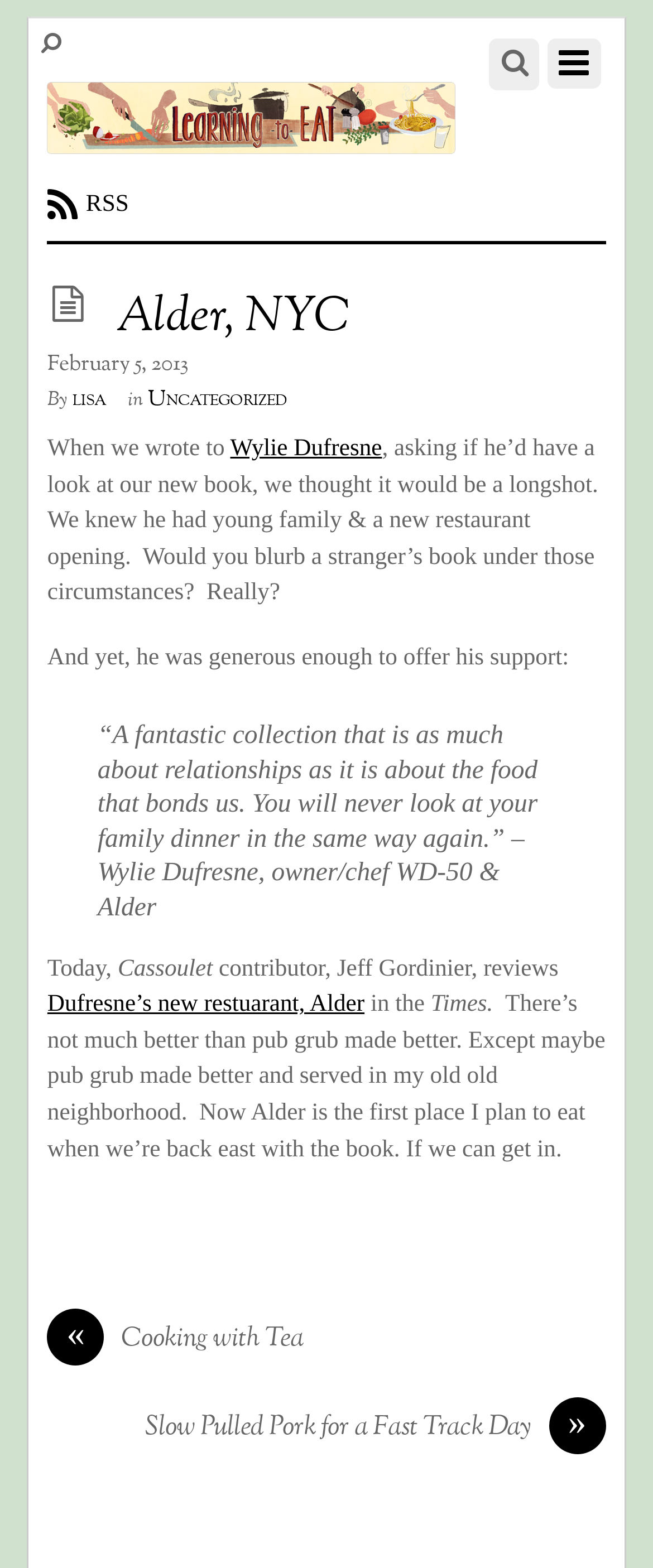What is the name of the chef mentioned in the article?
From the image, respond using a single word or phrase.

Wylie Dufresne